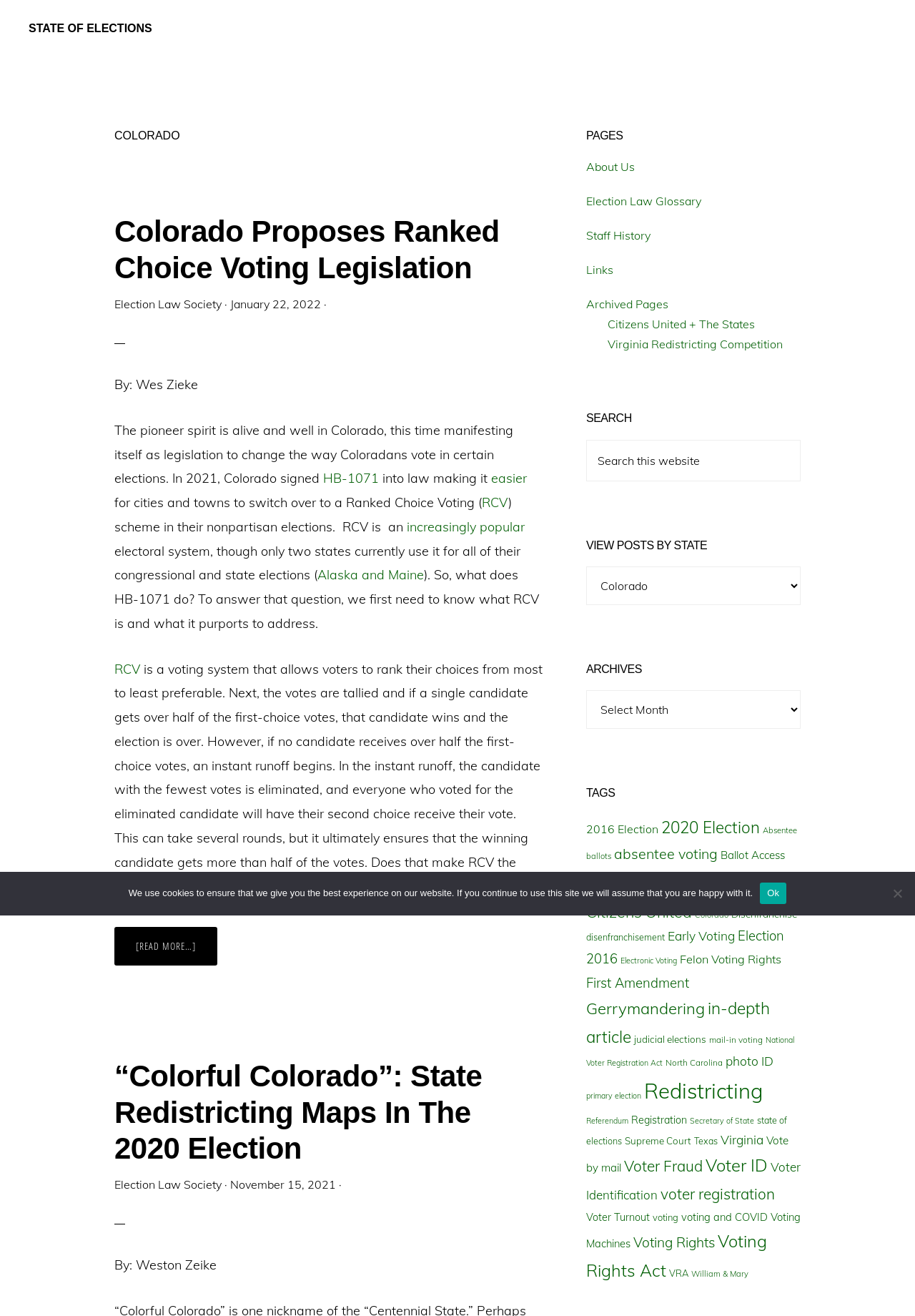Indicate the bounding box coordinates of the element that needs to be clicked to satisfy the following instruction: "Search this website". The coordinates should be four float numbers between 0 and 1, i.e., [left, top, right, bottom].

[0.641, 0.334, 0.875, 0.366]